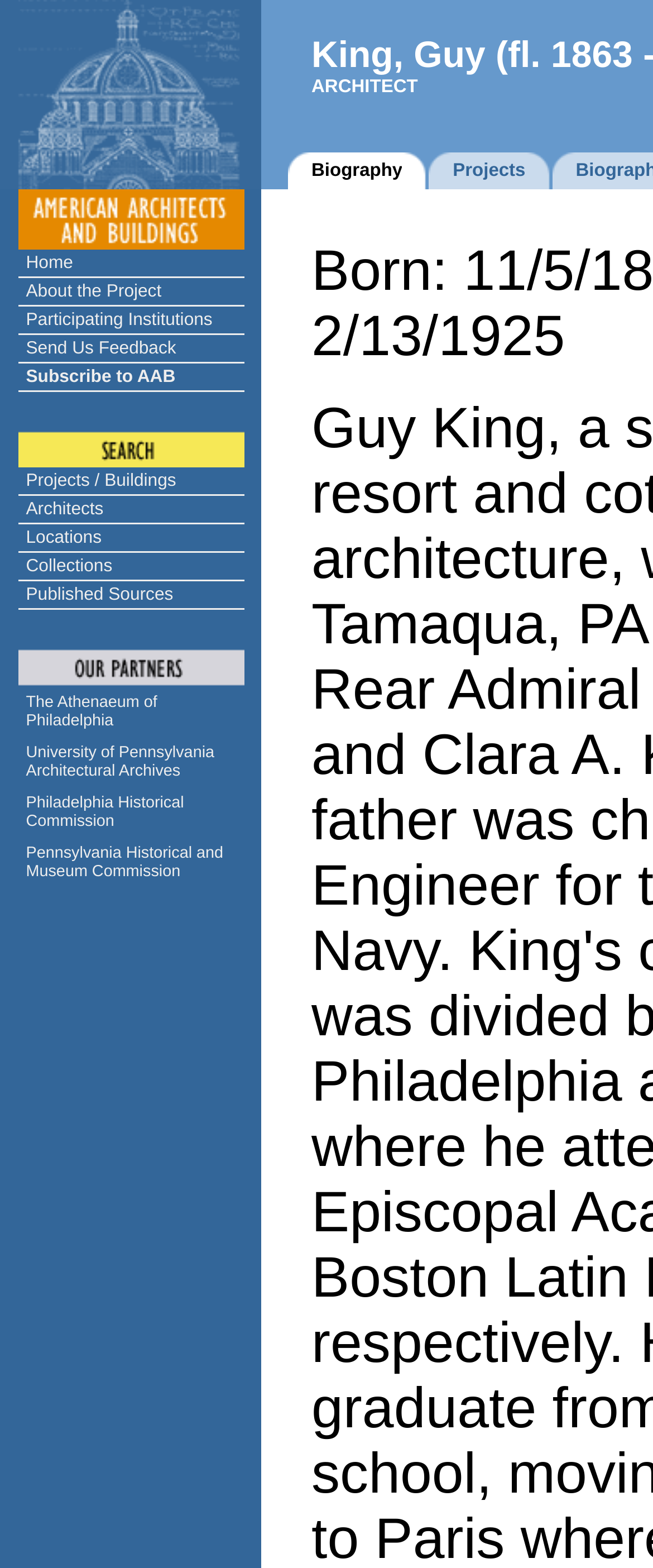Identify the bounding box for the element characterized by the following description: "The Athenaeum of Philadelphia".

[0.027, 0.44, 0.373, 0.468]